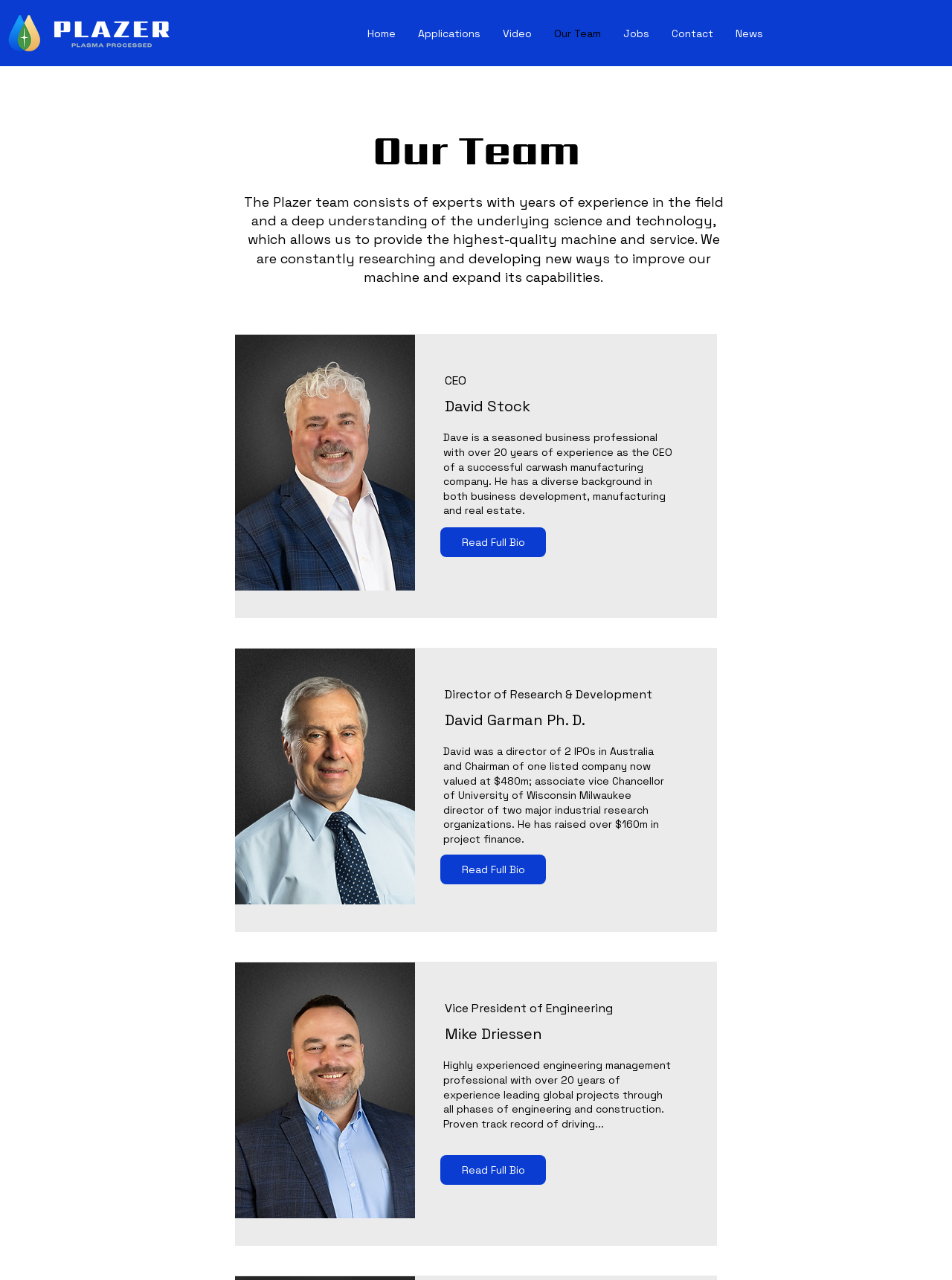Refer to the image and provide a thorough answer to this question:
What can you do with each team member's bio?

On the webpage, each team member's bio has a 'Read Full Bio' button, which suggests that users can click on it to read more about the team member's background and experience.